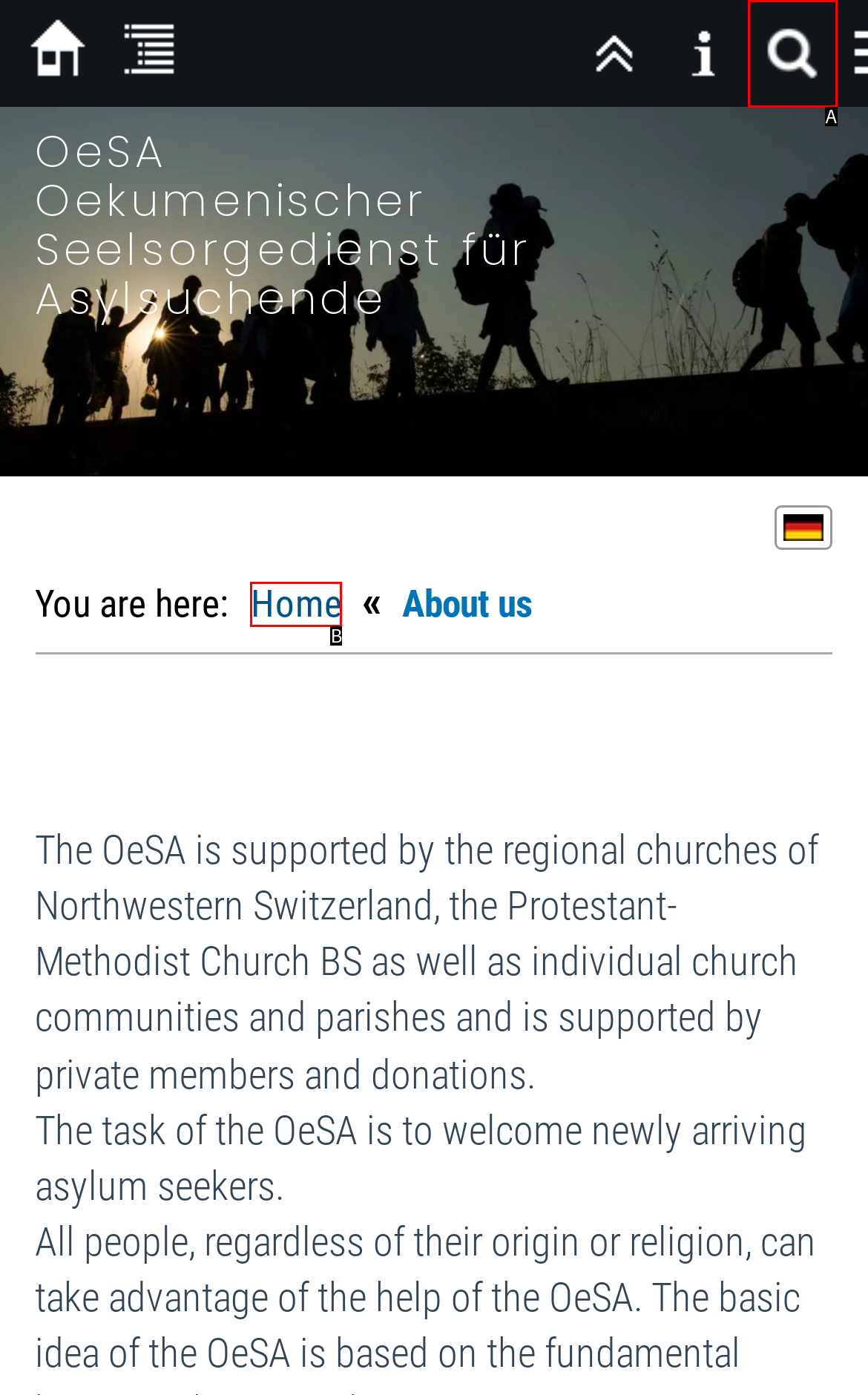Using the description: title="Search"
Identify the letter of the corresponding UI element from the choices available.

A